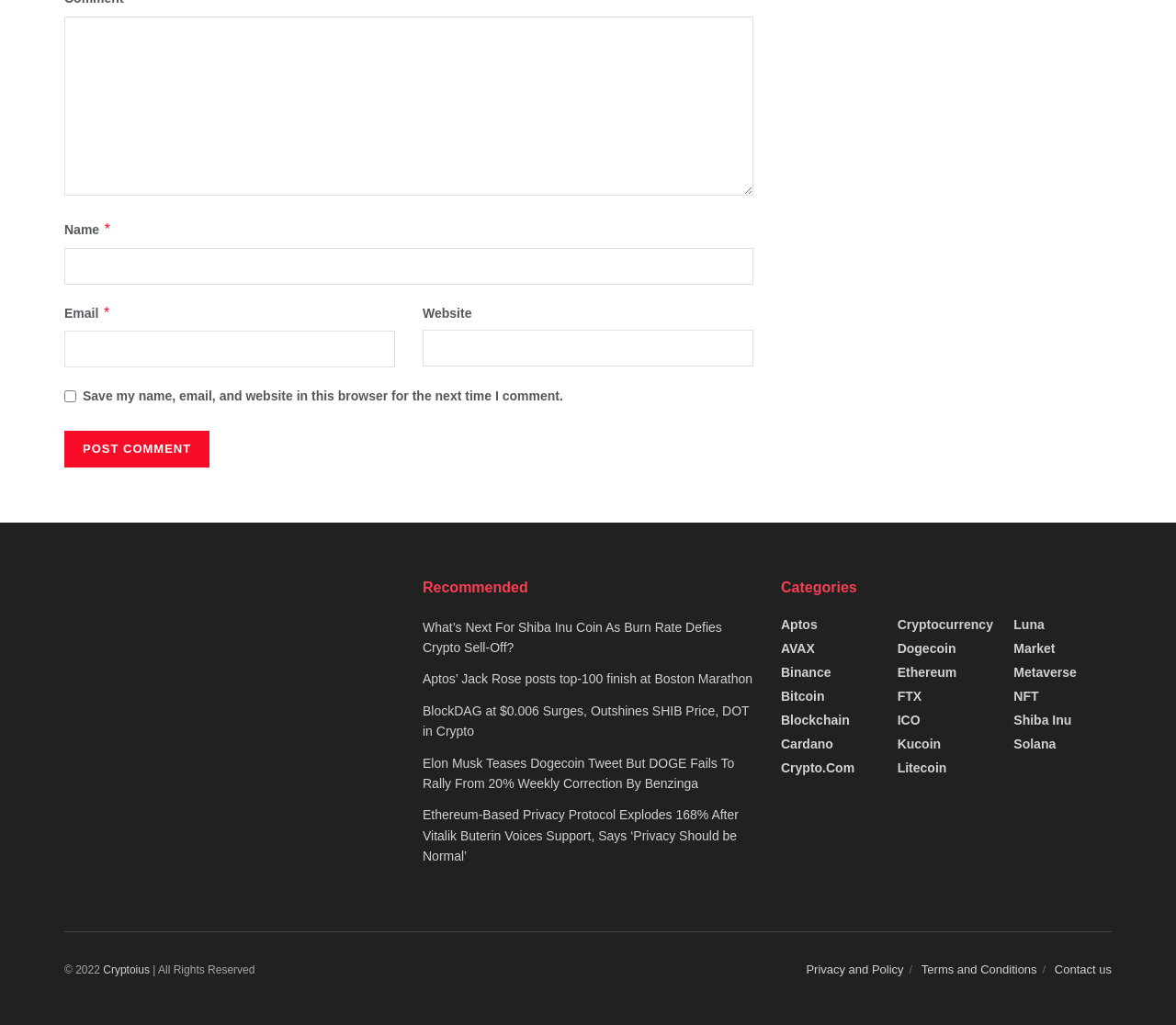Please examine the image and answer the question with a detailed explanation:
What is the required information to post a comment?

The comment form has two required fields, 'Name *' and 'Email *', which suggests that the user must provide their name and email address to post a comment.